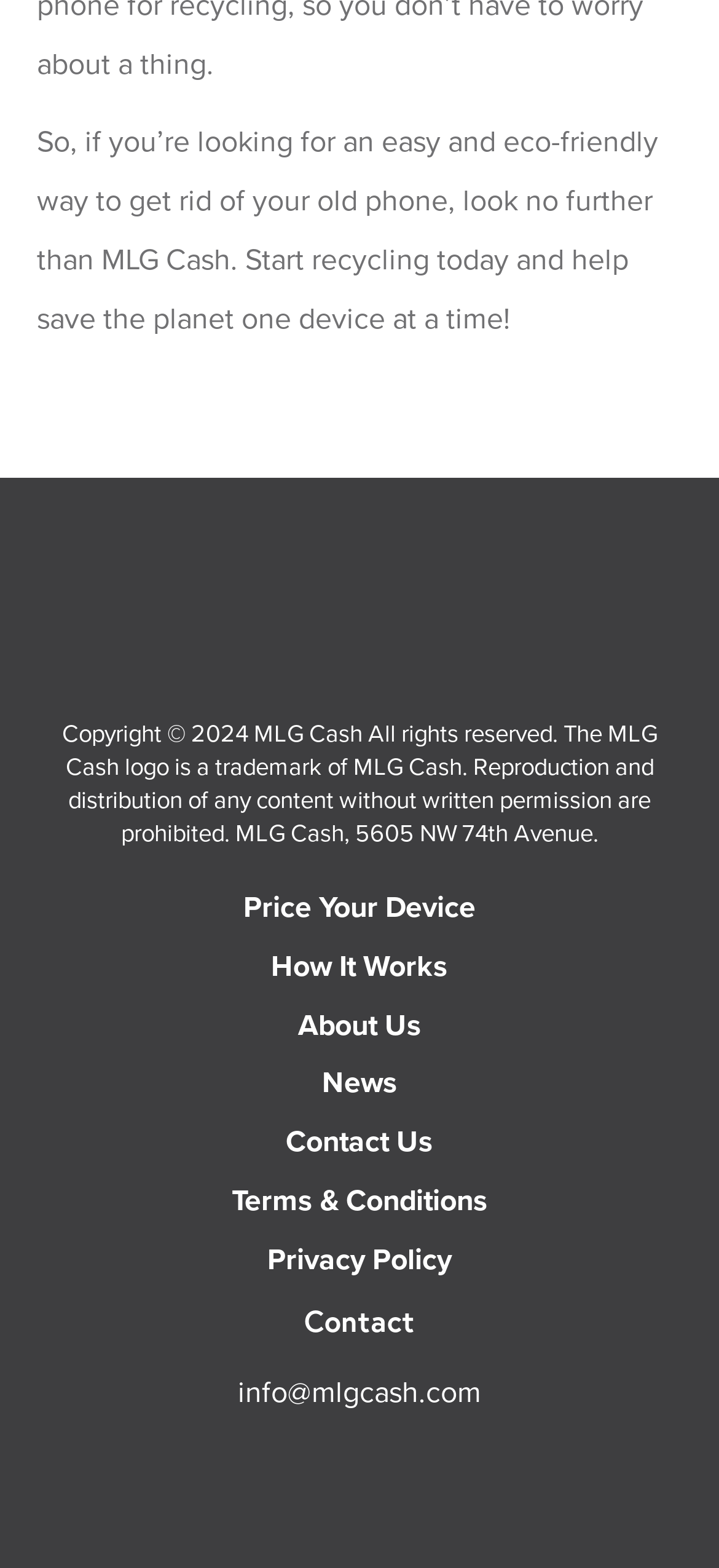What is the address of the company?
Examine the screenshot and reply with a single word or phrase.

5605 NW 74th Avenue